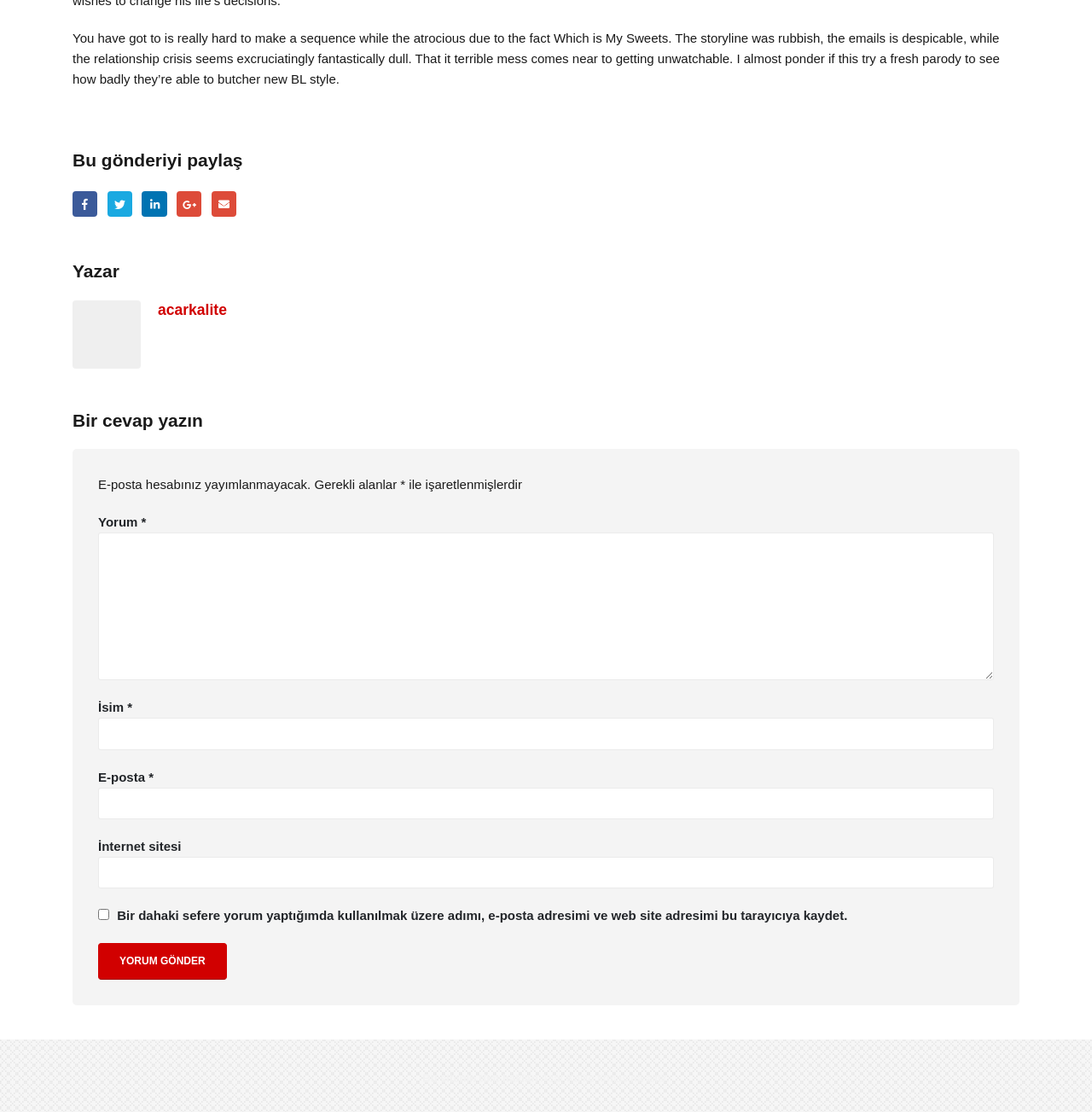Please provide a brief answer to the question using only one word or phrase: 
What is the author's opinion about the storyline?

Terrible